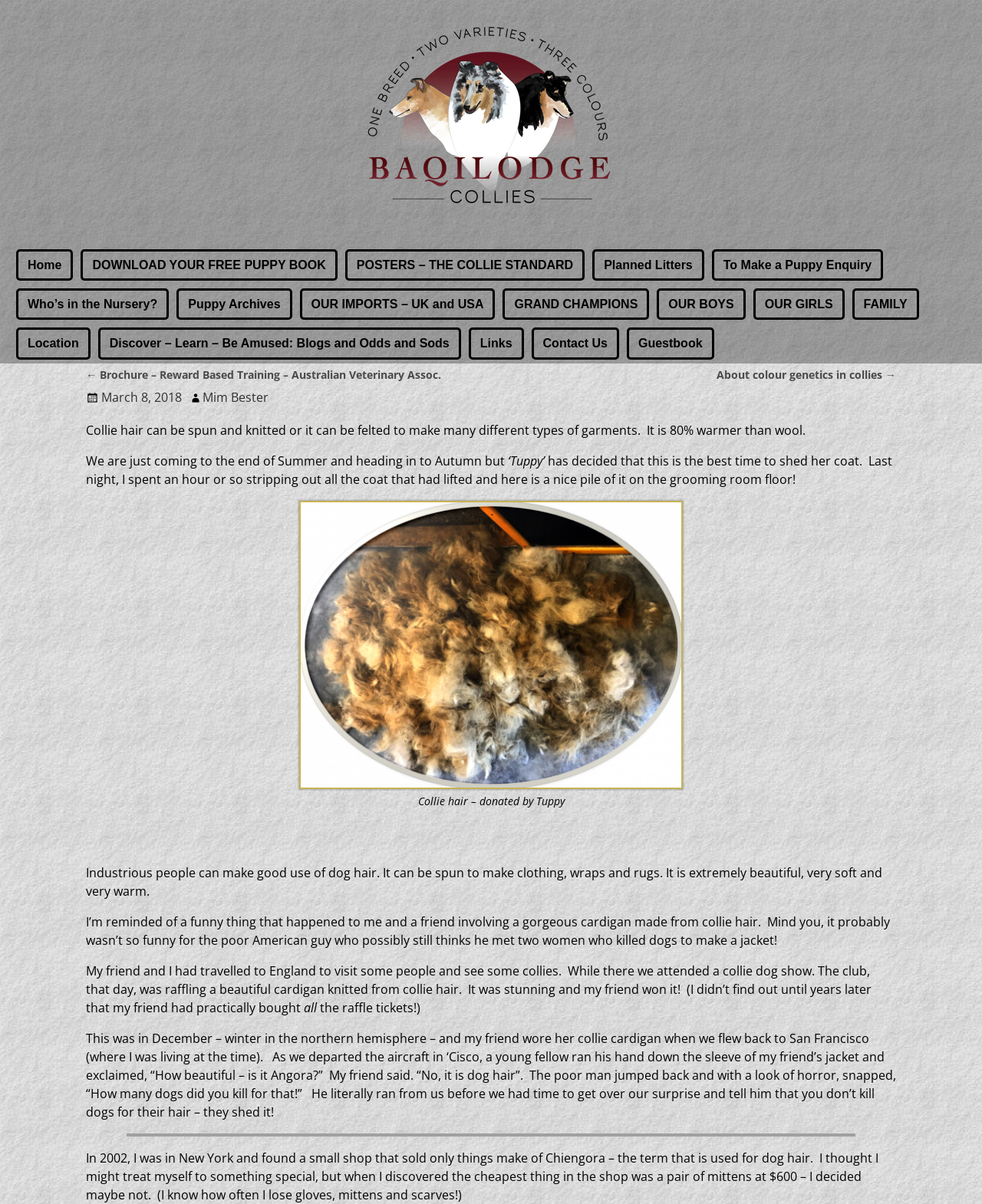Please answer the following question using a single word or phrase: What is the purpose of the link 'DOWNLOAD YOUR FREE PUPPY BOOK'?

To download a free puppy book